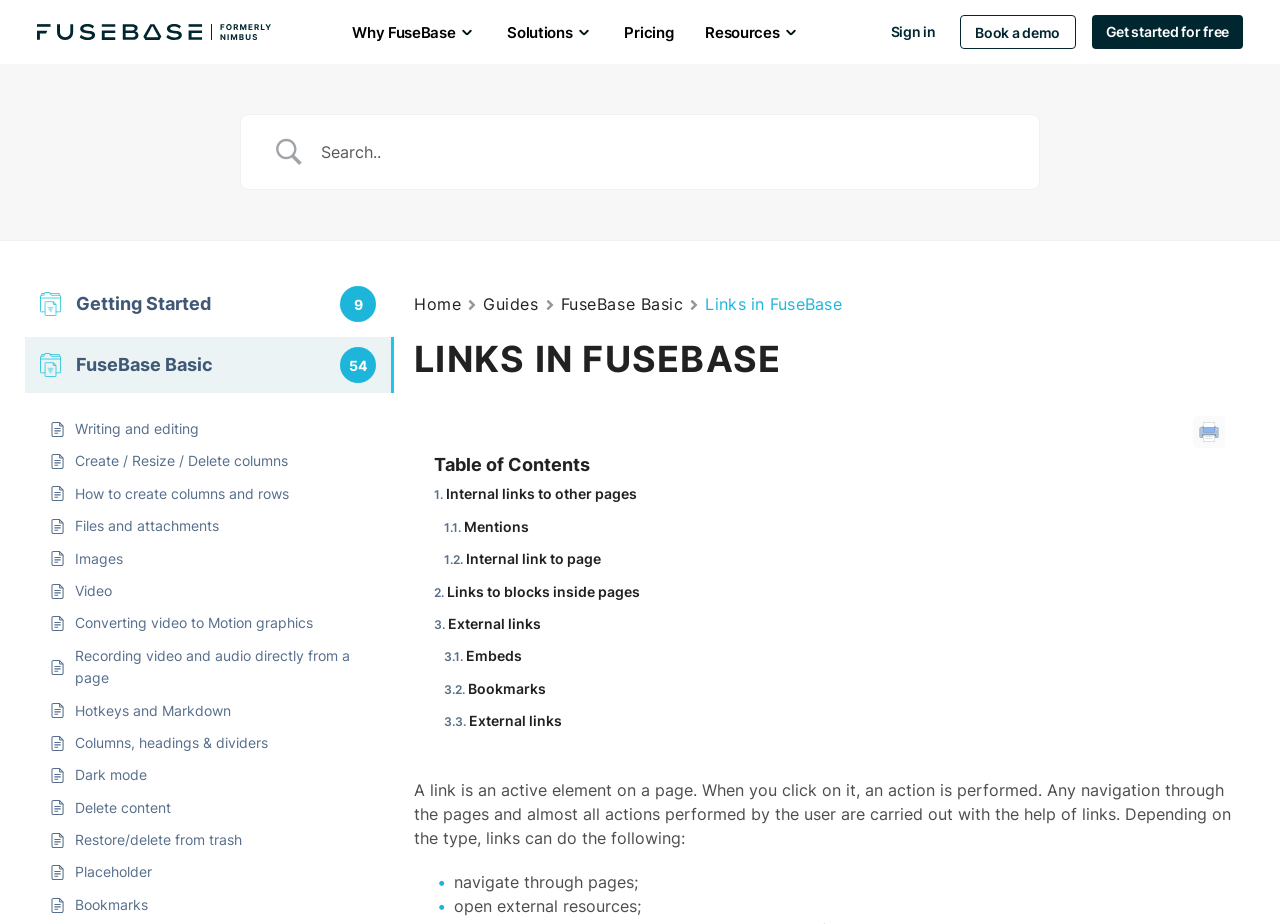How many types of links are mentioned on the webpage?
Based on the image, answer the question in a detailed manner.

The webpage mentions seven types of links: internal links to other pages, mentions, internal links to blocks inside pages, external links, embeds, bookmarks, and external links.